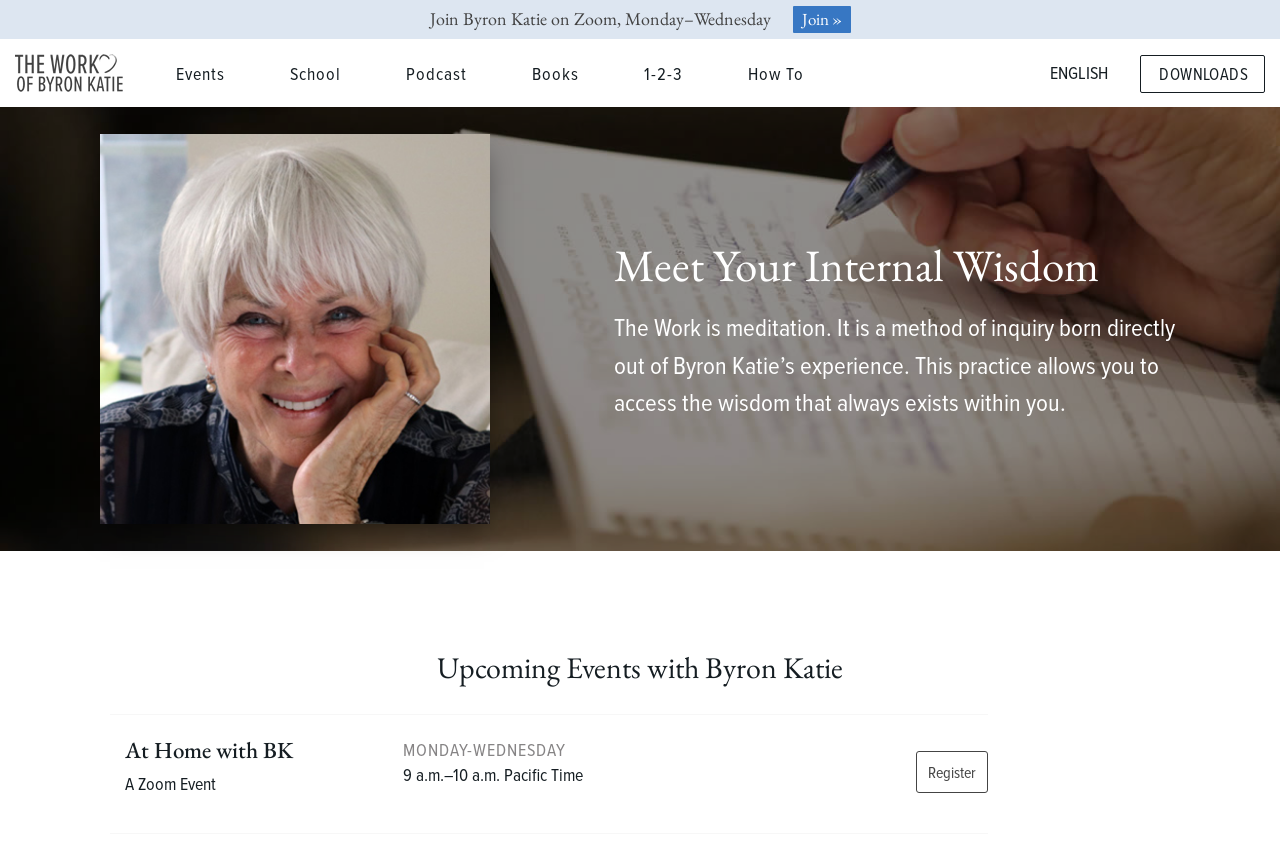Predict the bounding box coordinates of the UI element that matches this description: "How To". The coordinates should be in the format [left, top, right, bottom] with each value between 0 and 1.

[0.561, 0.056, 0.652, 0.116]